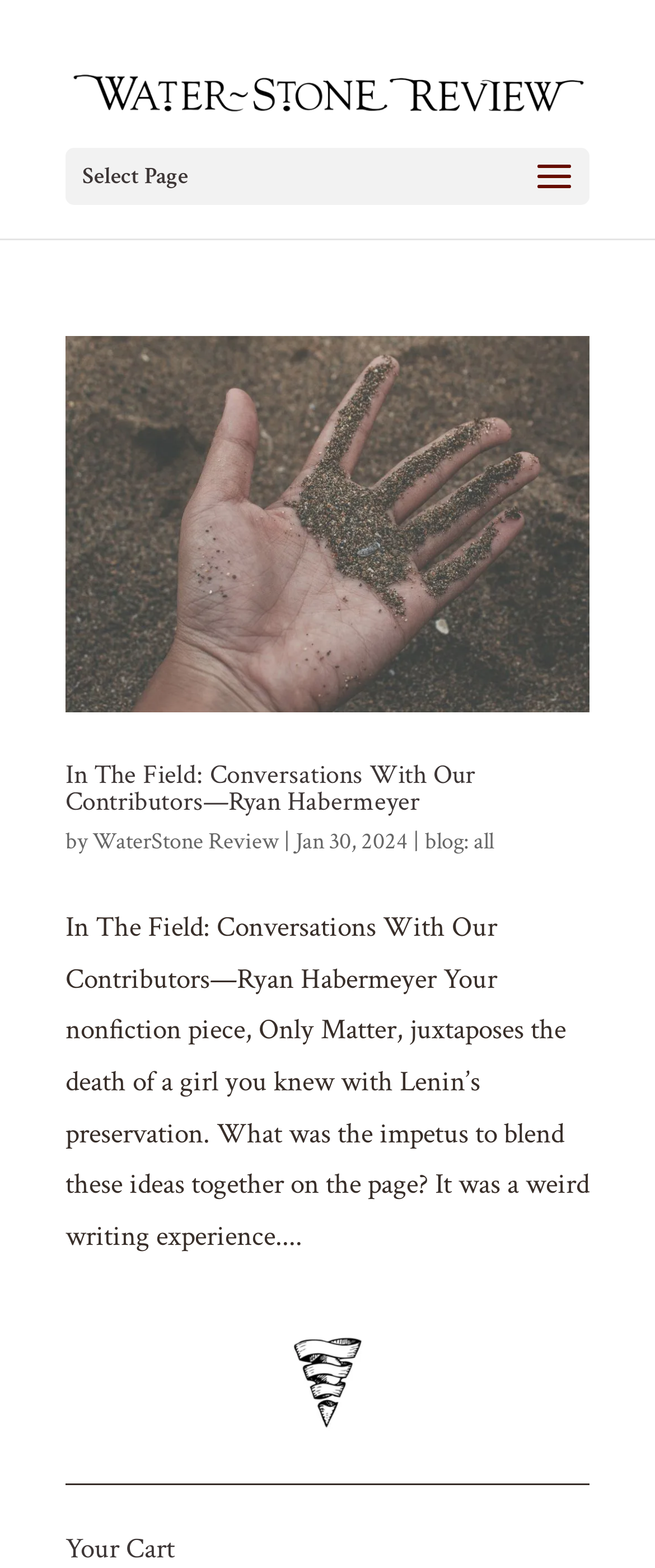Respond to the following question using a concise word or phrase: 
What is the date of the article?

Jan 30, 2024